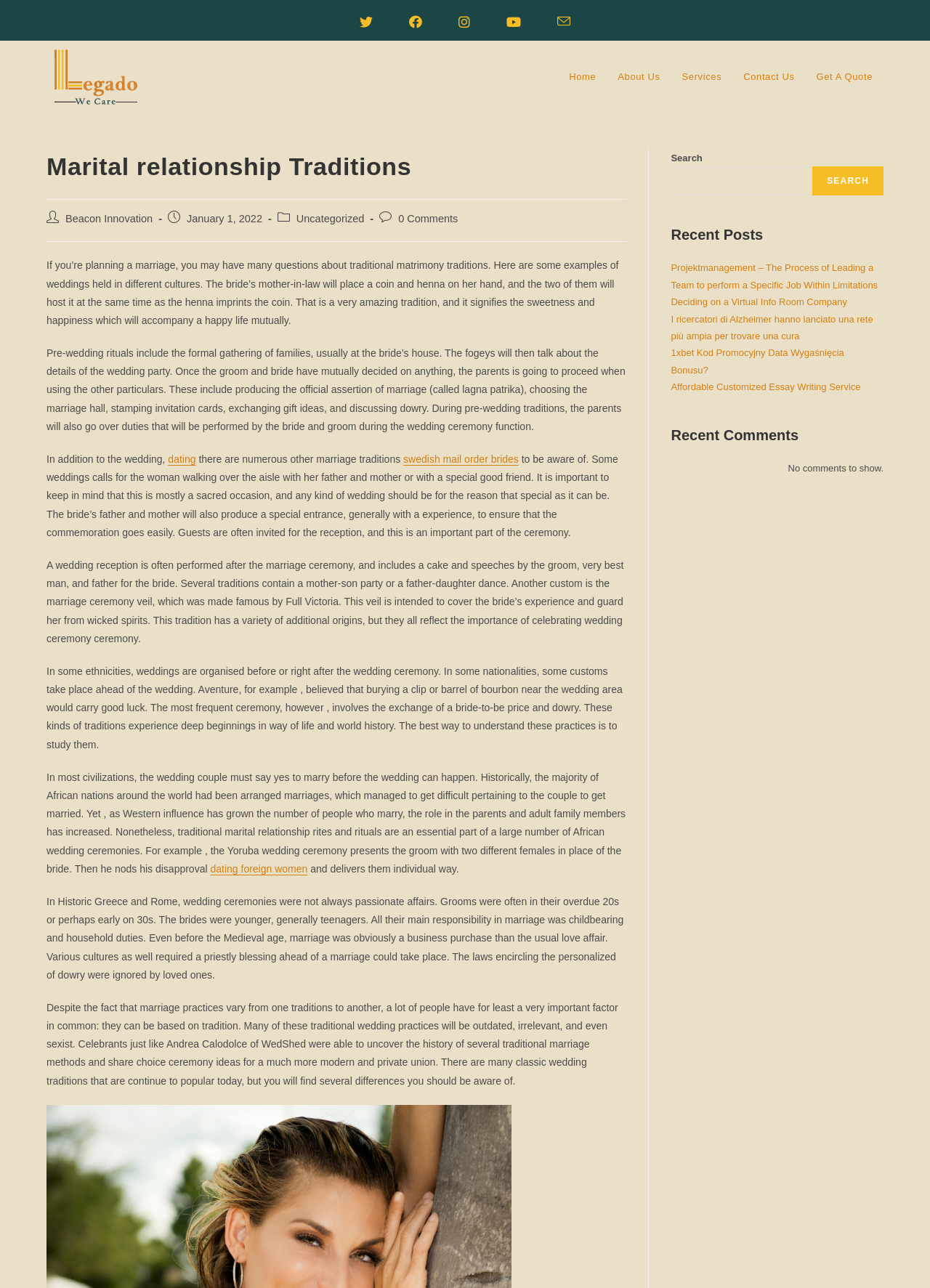Please determine the bounding box coordinates of the area that needs to be clicked to complete this task: 'Click on the Twitter link'. The coordinates must be four float numbers between 0 and 1, formatted as [left, top, right, bottom].

[0.367, 0.008, 0.42, 0.027]